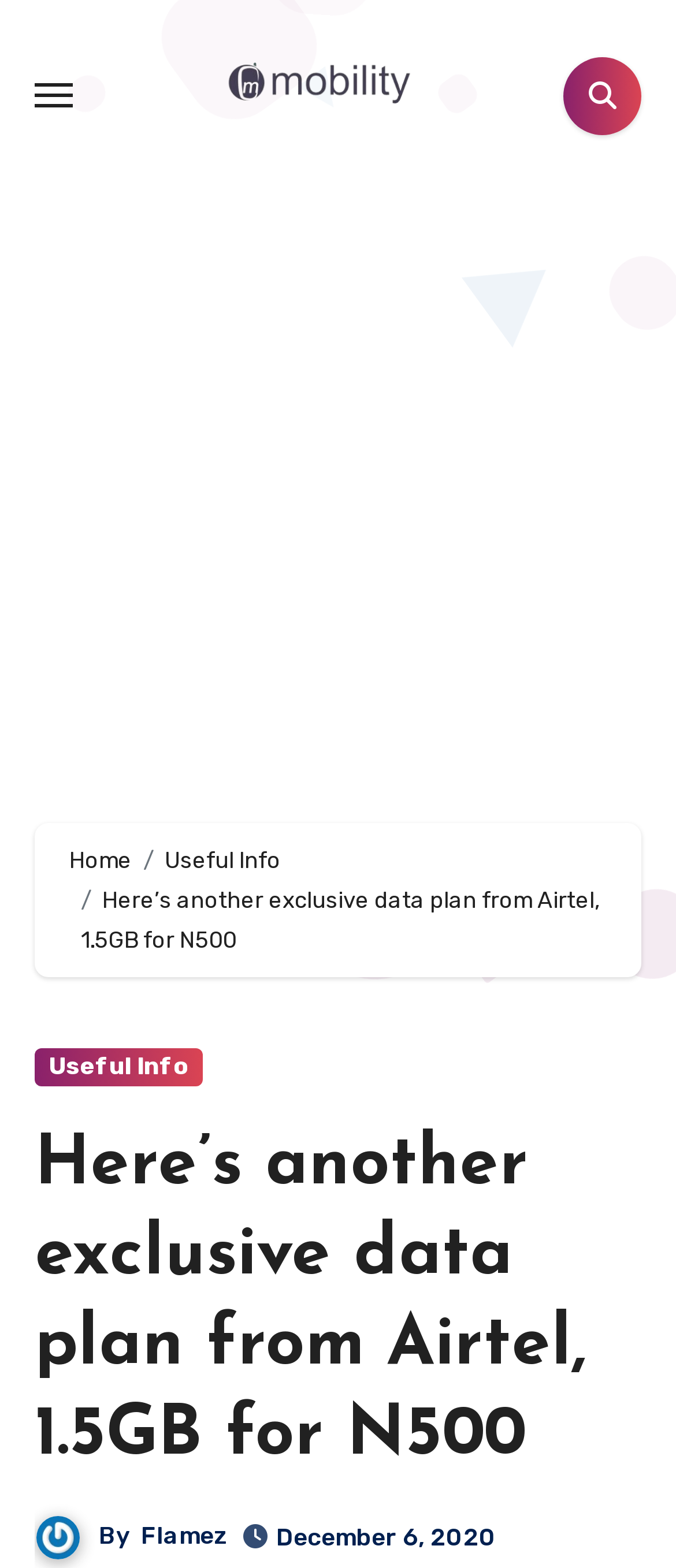Answer the following inquiry with a single word or phrase:
What is the data plan offered by Airtel?

1.5GB for 500 naira